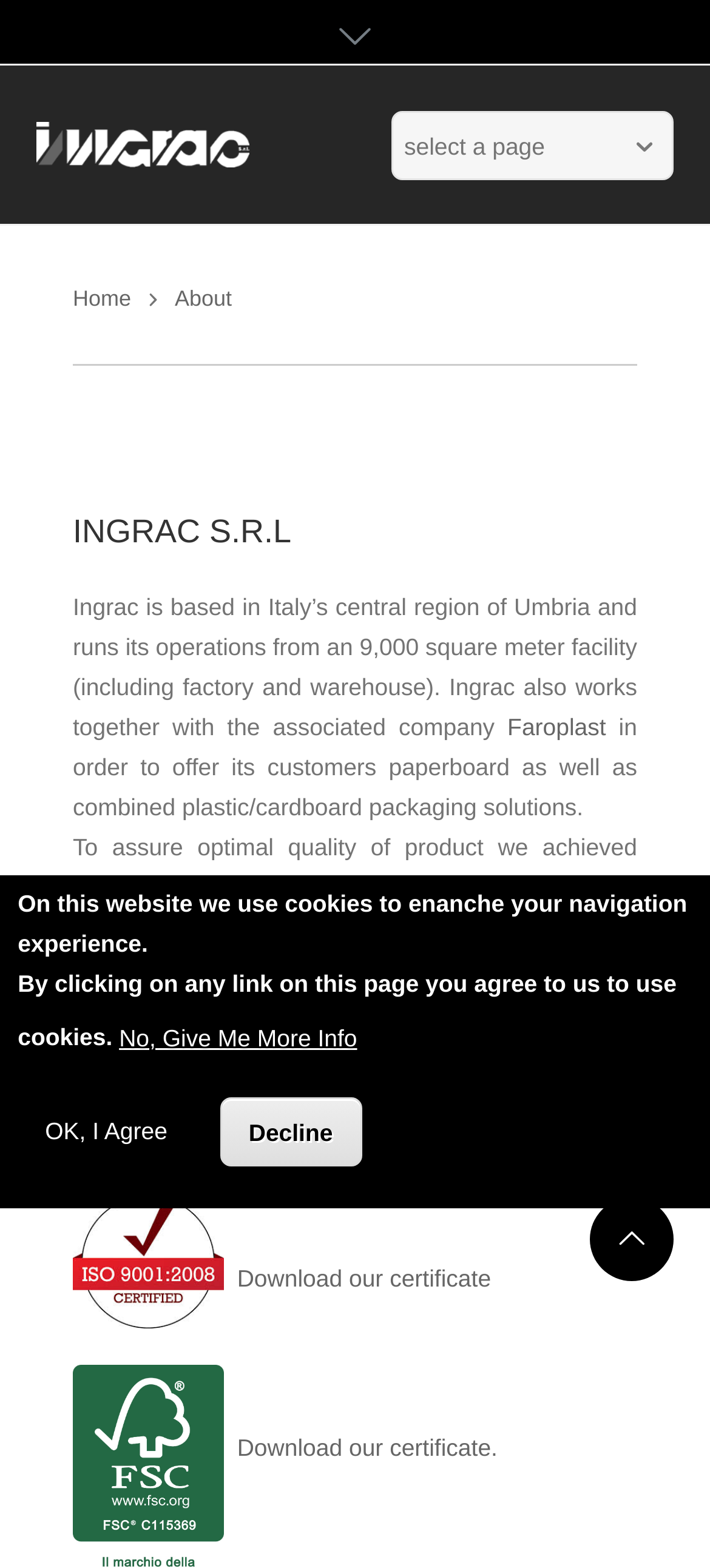Identify the bounding box coordinates of the HTML element based on this description: "Skip to main content".

[0.0, 0.0, 0.302, 0.001]